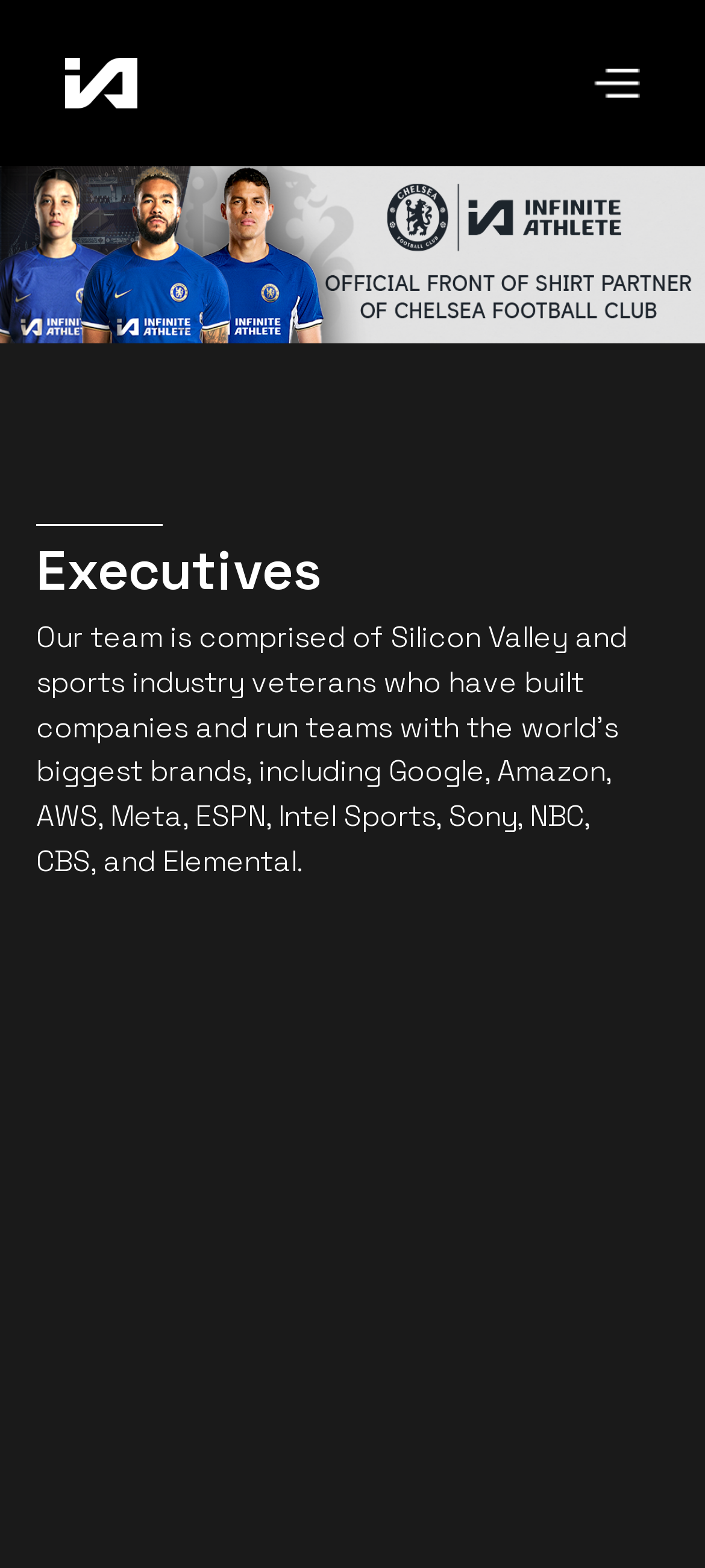What is the name of the company?
Using the visual information from the image, give a one-word or short-phrase answer.

Infinite Athlete